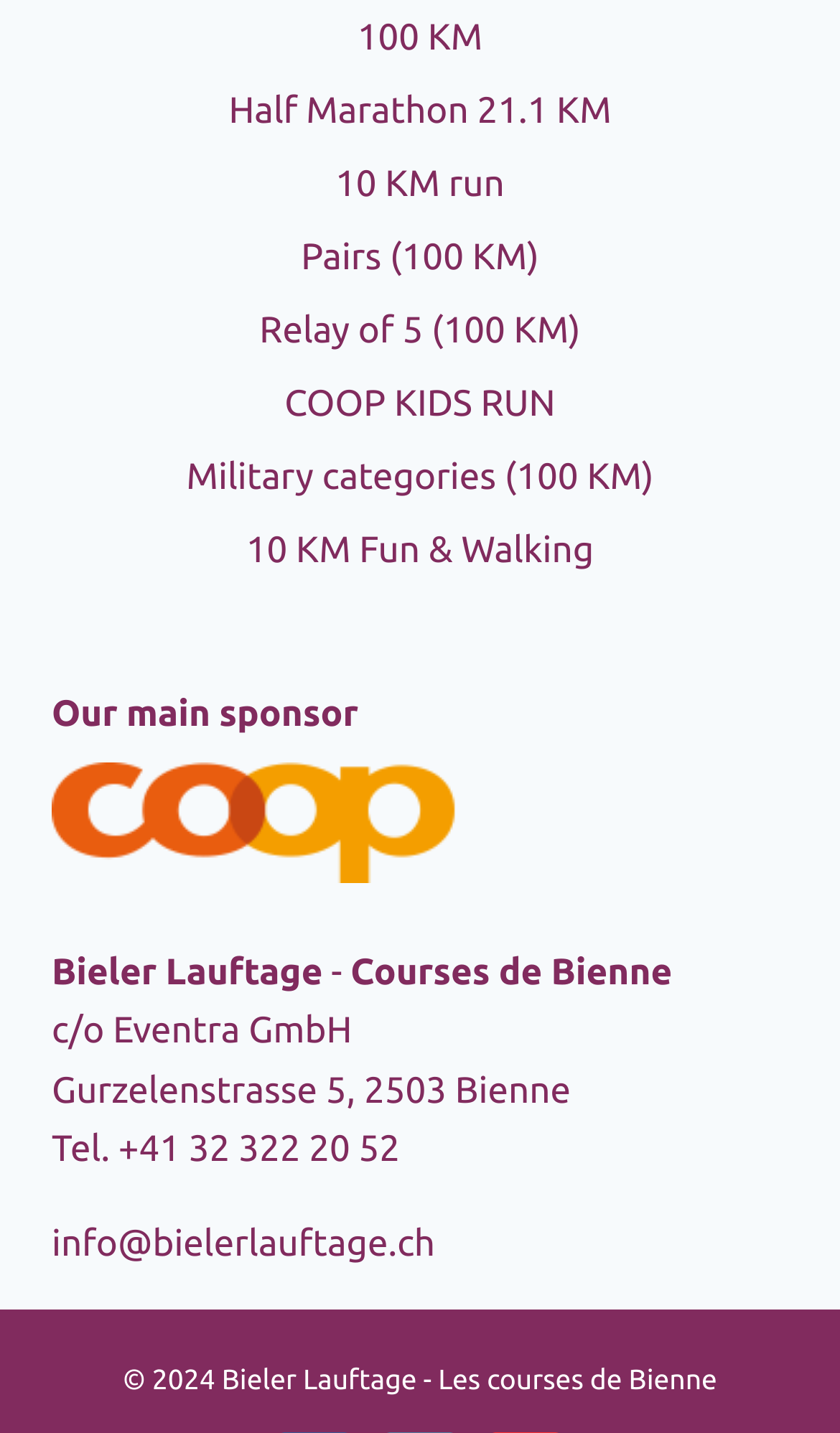Predict the bounding box for the UI component with the following description: "Half Marathon 21.1 KM".

[0.062, 0.053, 0.938, 0.104]